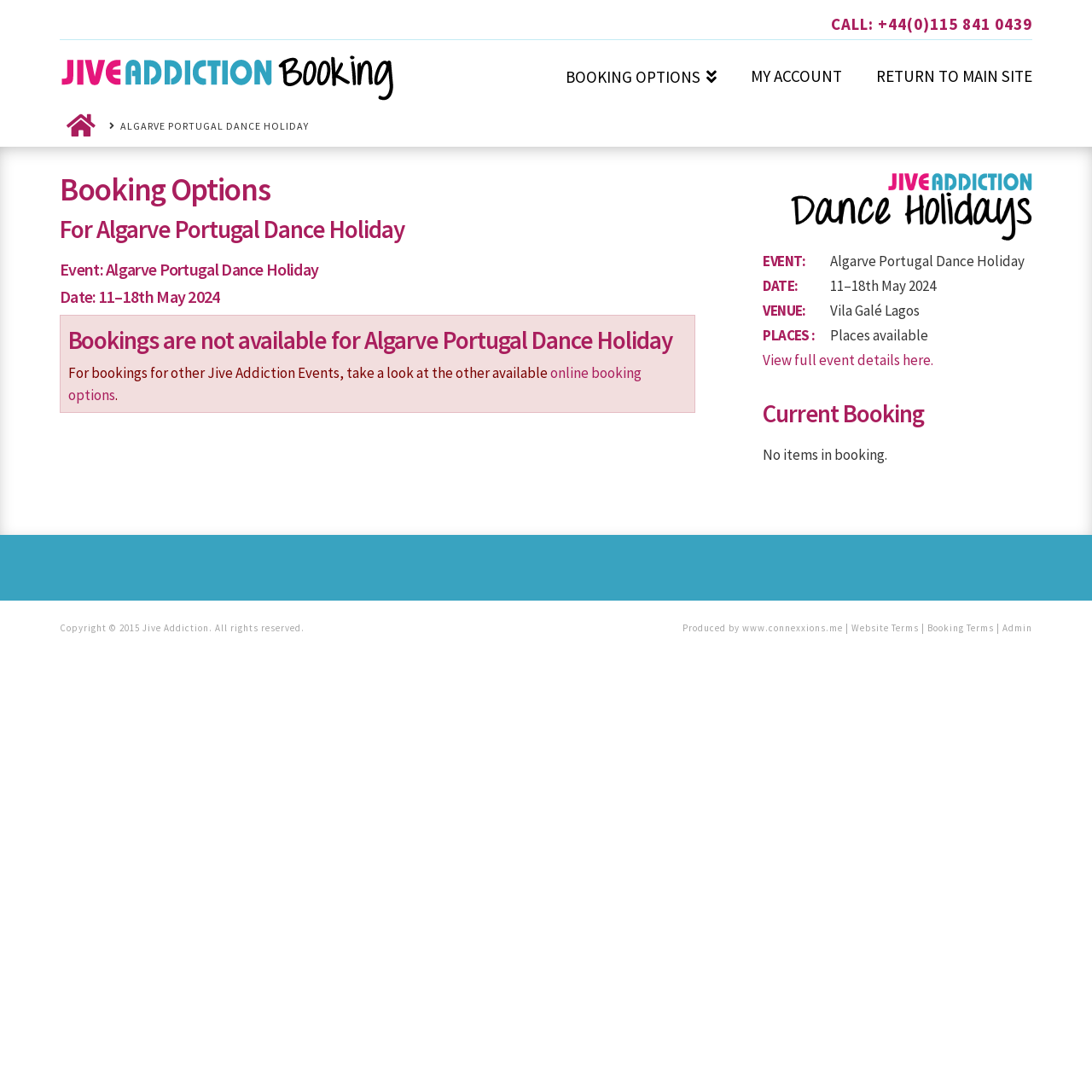Respond to the question below with a single word or phrase: What is the event name?

Algarve Portugal Dance Holiday